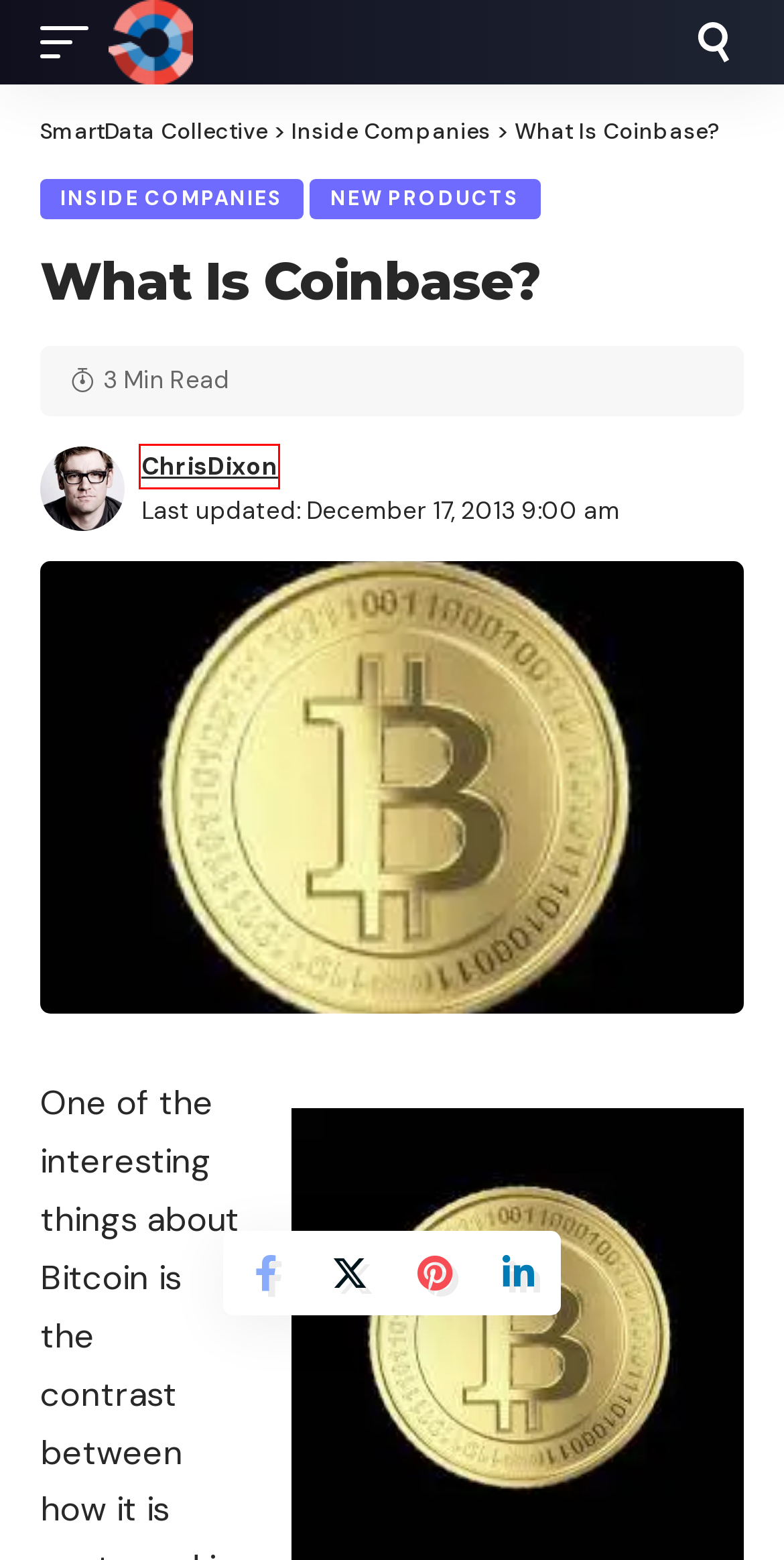Examine the screenshot of a webpage featuring a red bounding box and identify the best matching webpage description for the new page that results from clicking the element within the box. Here are the options:
A. Pros and Cons of Buying Cryptocurrency with Blockchain ATMs
B. 7 Things You Didn't Know About Blockchain or Bitcoin
C. ChrisDixon - SmartData Collective
D. SmartData Collective - News on Big Data, Analytics, AI and The Cloud
E. bitcoin - SmartData Collective
F. POEX.IO -
G. Inside Companies - SmartData Collective
H. coinbase - SmartData Collective

C